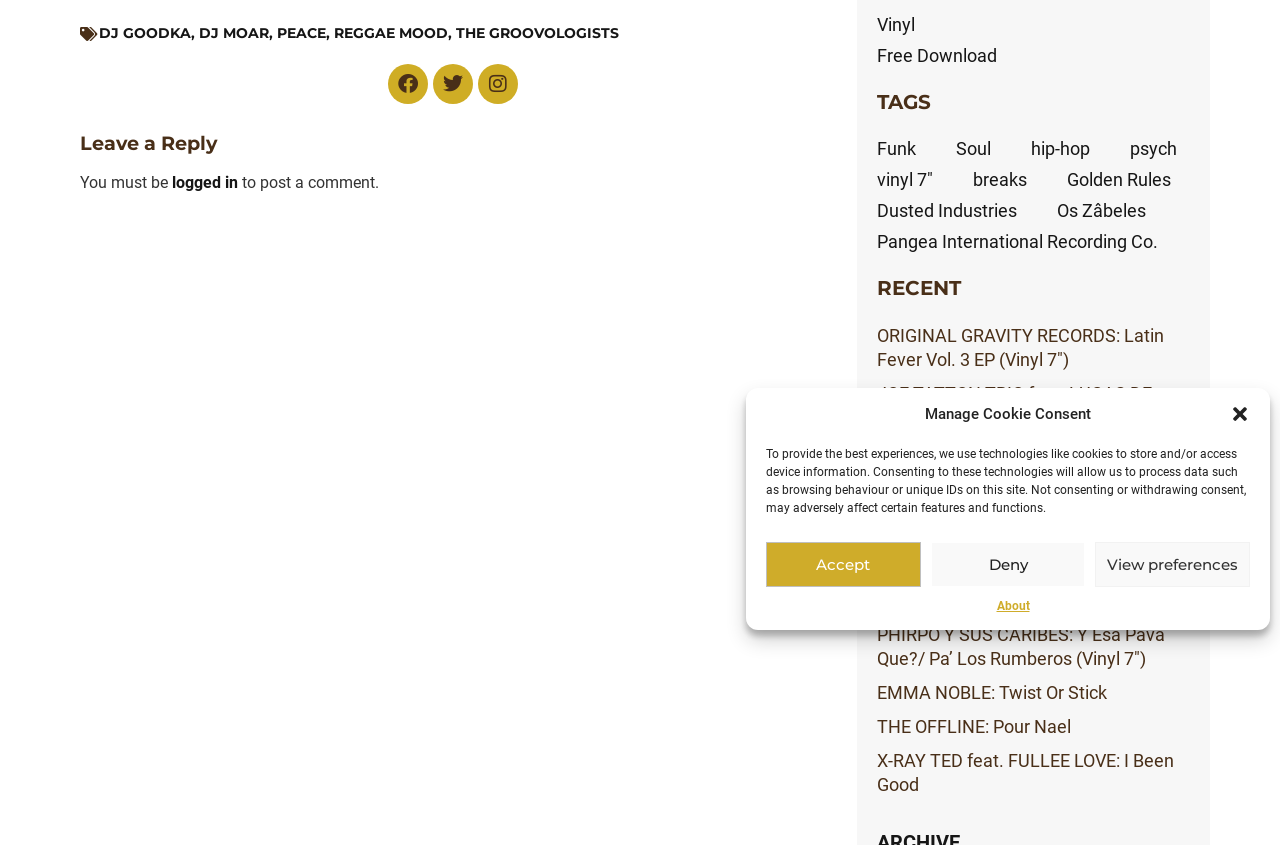Find the bounding box coordinates for the element described here: "EMMA NOBLE: Twist Or Stick".

[0.685, 0.807, 0.865, 0.832]